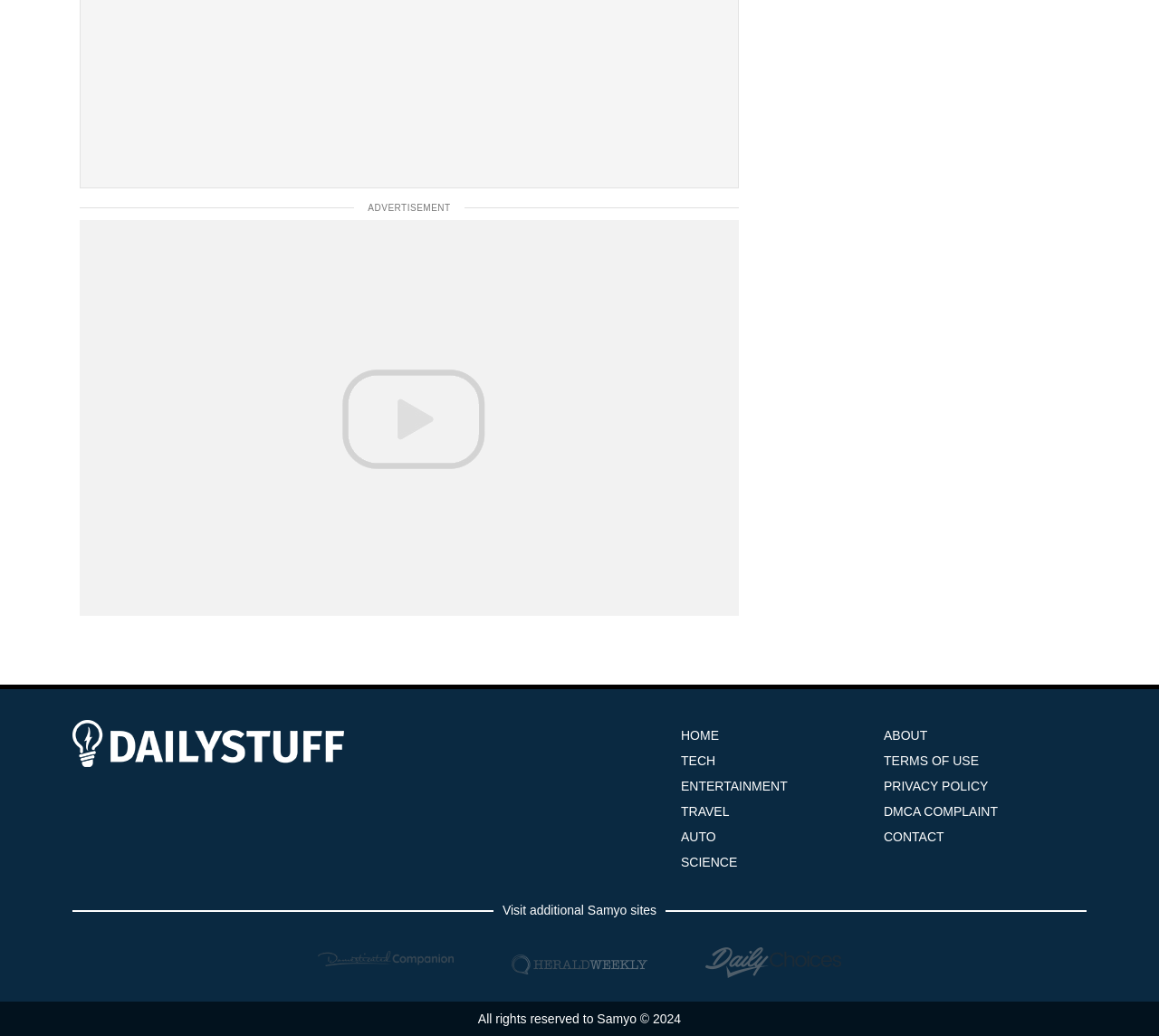How many categories are available in the main menu?
Give a single word or phrase answer based on the content of the image.

7